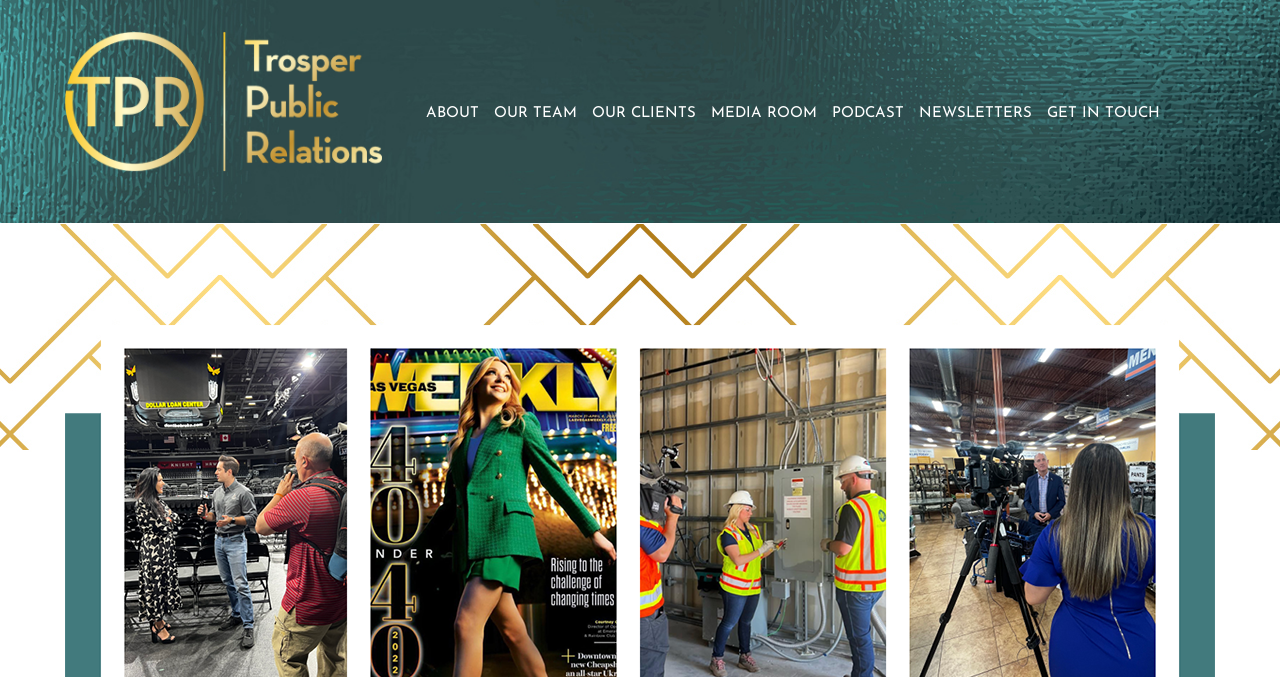Locate the bounding box coordinates of the item that should be clicked to fulfill the instruction: "visit the GET IN TOUCH page".

[0.814, 0.157, 0.91, 0.186]